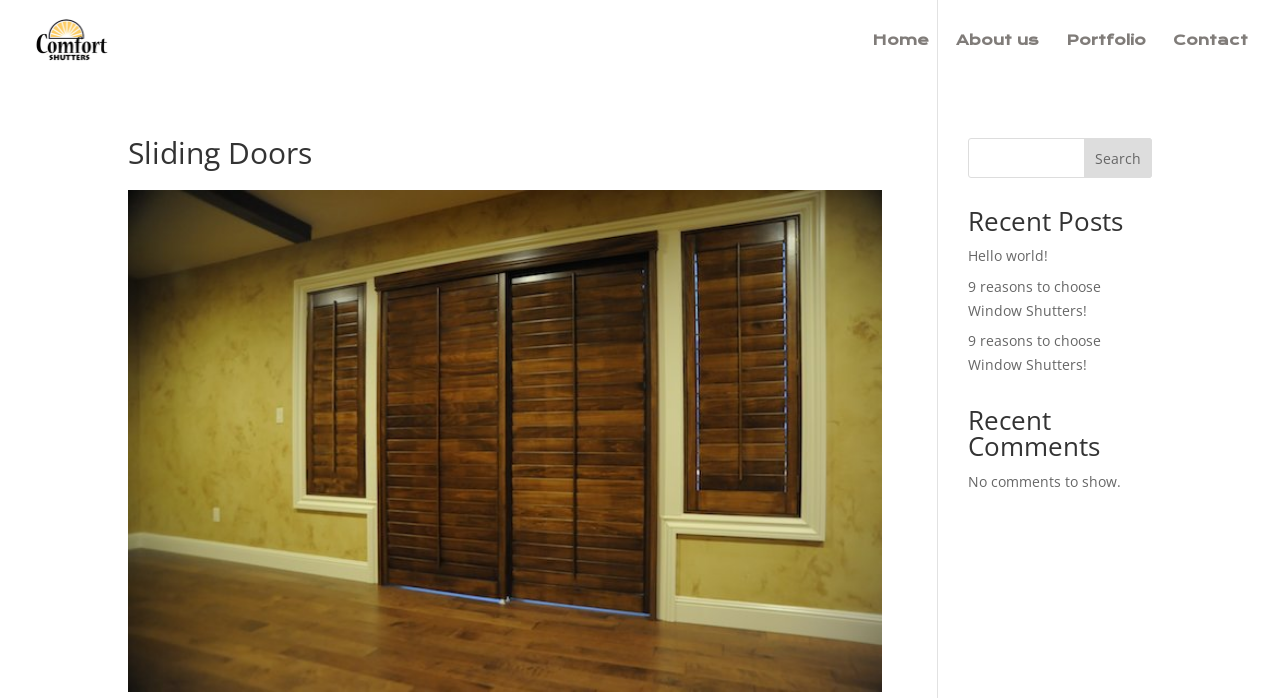How many main navigation links are there?
Using the image, provide a concise answer in one word or a short phrase.

4